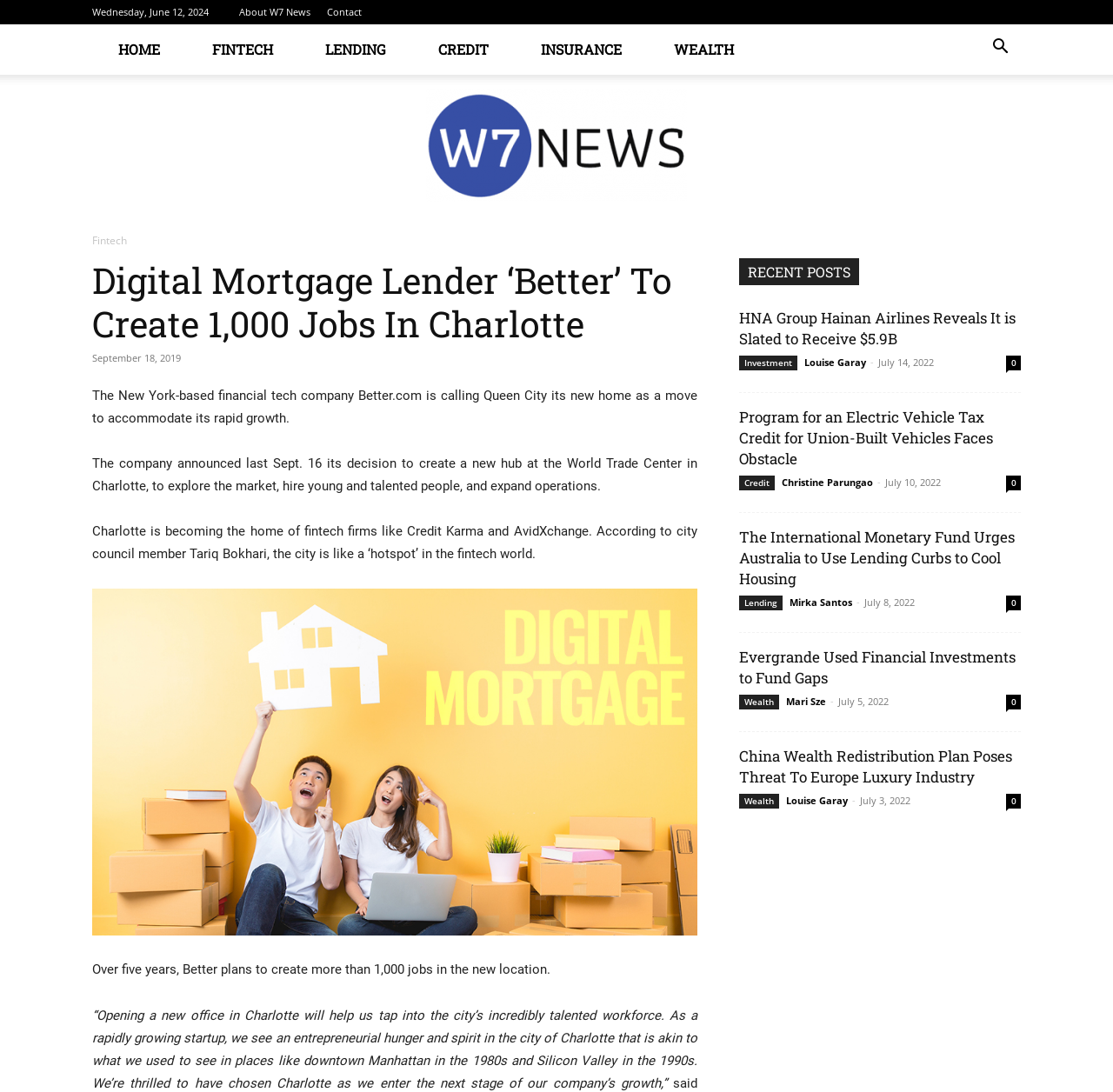What is the name of the financial tech company mentioned in the article?
Give a single word or phrase as your answer by examining the image.

Better.com